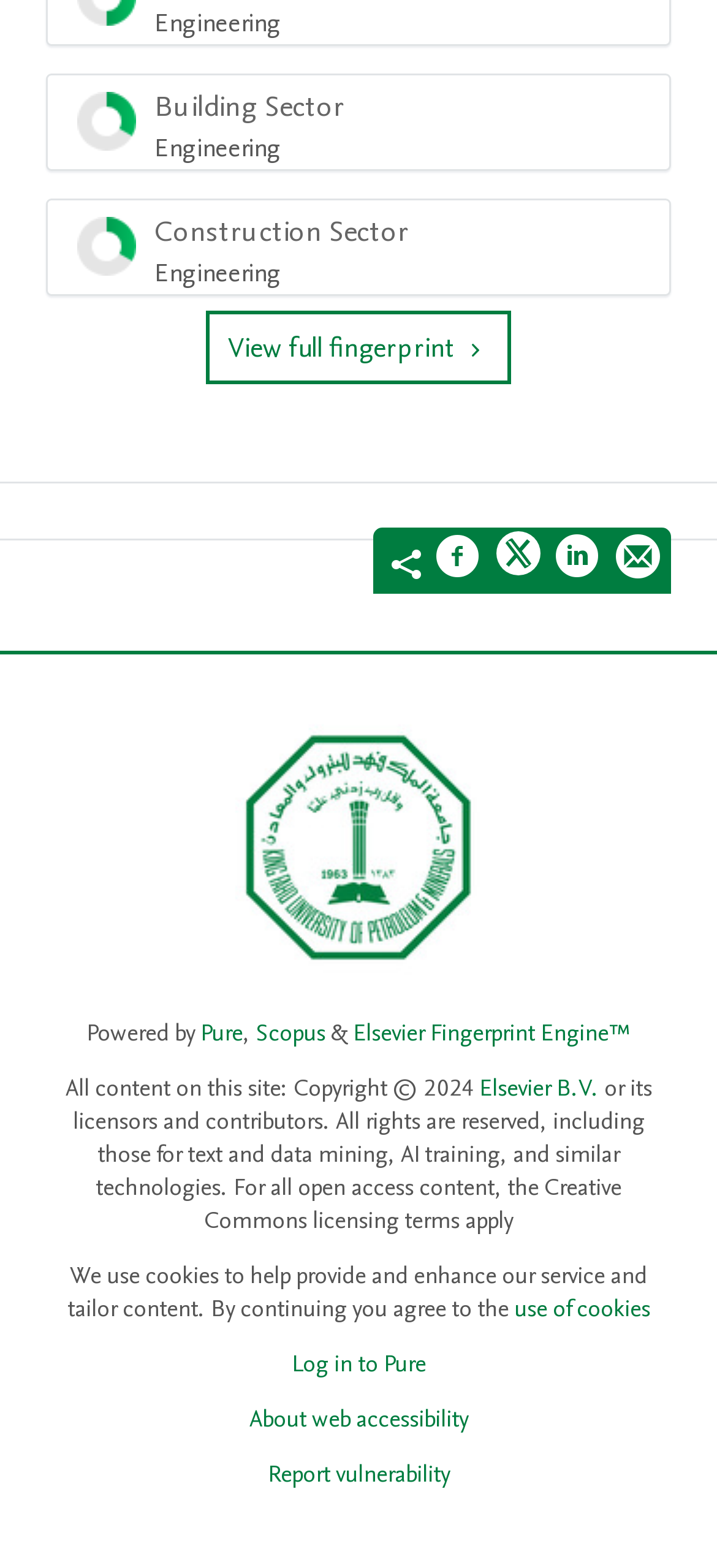What is the purpose of the 'View full fingerprint' link?
Answer the question with as much detail as you can, using the image as a reference.

I inferred the purpose of the link by its text content 'View full fingerprint', which suggests that it will display more information about the fingerprint.